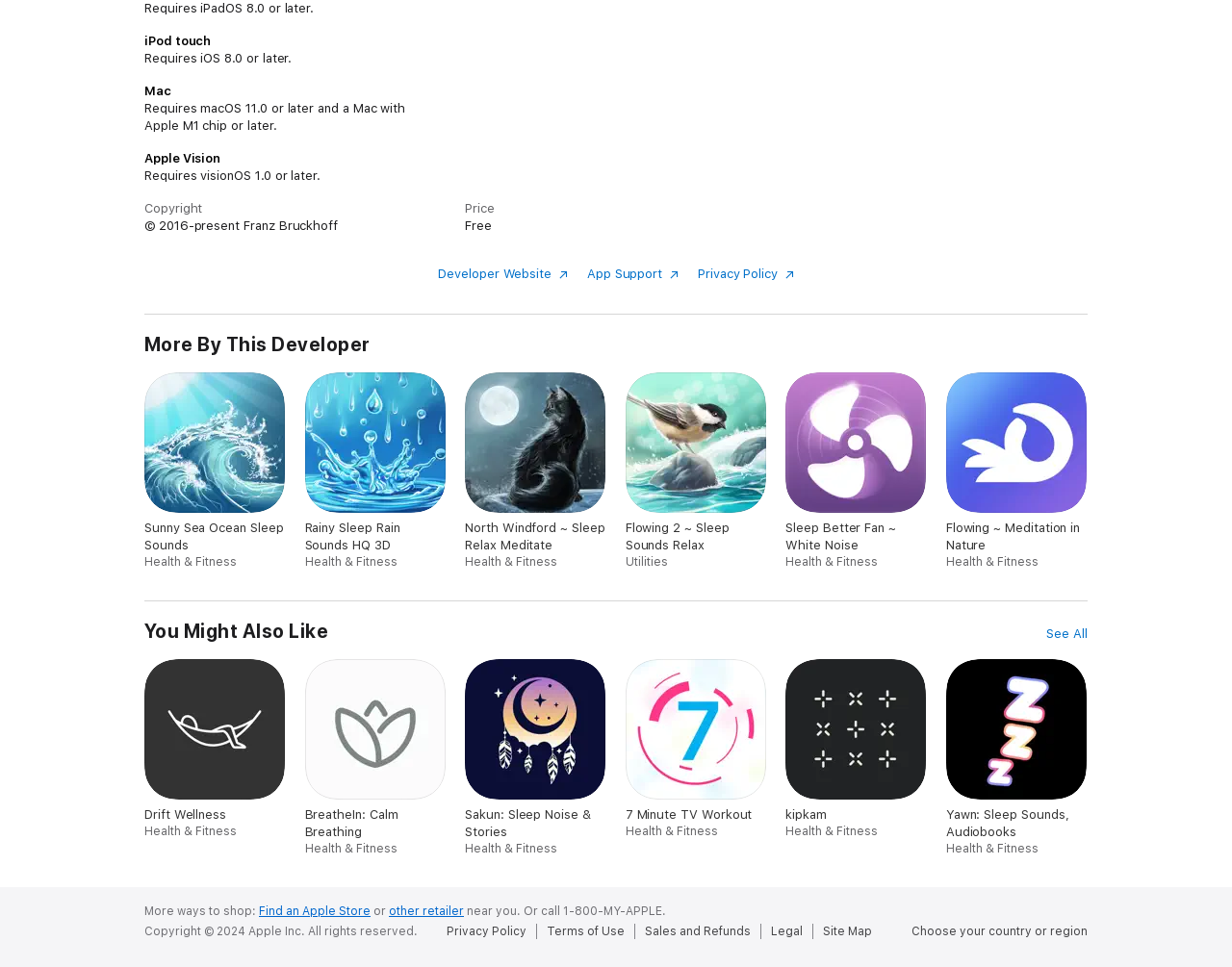Can you give a detailed response to the following question using the information from the image? What is the name of the developer?

I found this information by looking at the copyright section, where it states 'Copyright © 2016-present Franz Bruckhoff'.